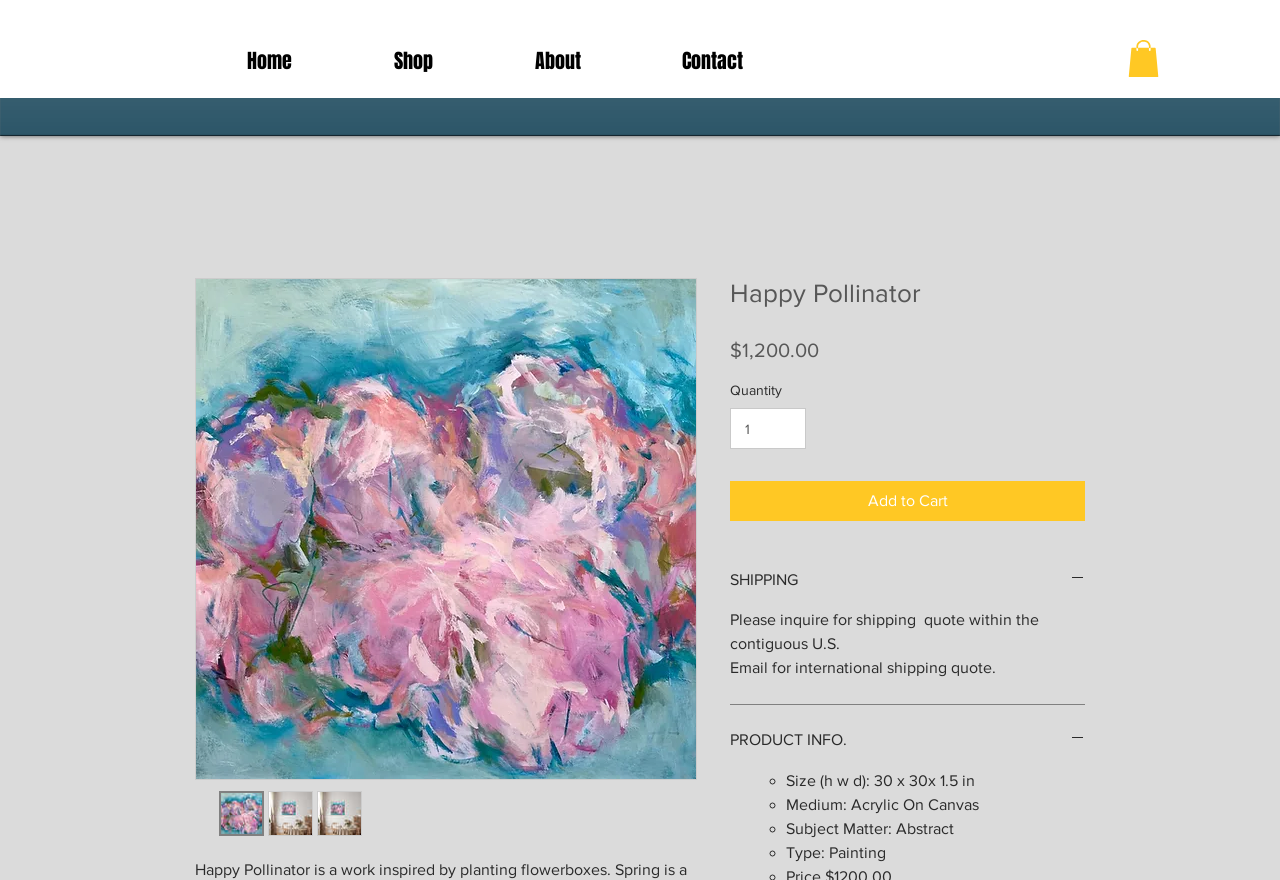Summarize the webpage in an elaborate manner.

The webpage is about a artwork called "Happy Pollinator" by Jill Morton Art. At the top right corner, there is a button with an image. Below it, there is a navigation menu with links to "Home", "Shop", "About", and "Contact". 

On the left side, there is a large image of the artwork "Happy Pollinator". Below the image, there are three thumbnails of the same artwork. 

On the right side, there is a section with the title "Happy Pollinator" and a price of $1,200.00. Below the price, there are options to select the quantity and an "Add to Cart" button. 

Further down, there are two expandable sections: "SHIPPING" and "PRODUCT INFO.". The "SHIPPING" section provides information about inquiring for a shipping quote within the contiguous U.S. and emailing for an international shipping quote. The "PRODUCT INFO." section lists details about the artwork, including its size, medium, subject matter, and type.

Throughout the webpage, there are various buttons and links that allow users to interact with the content.